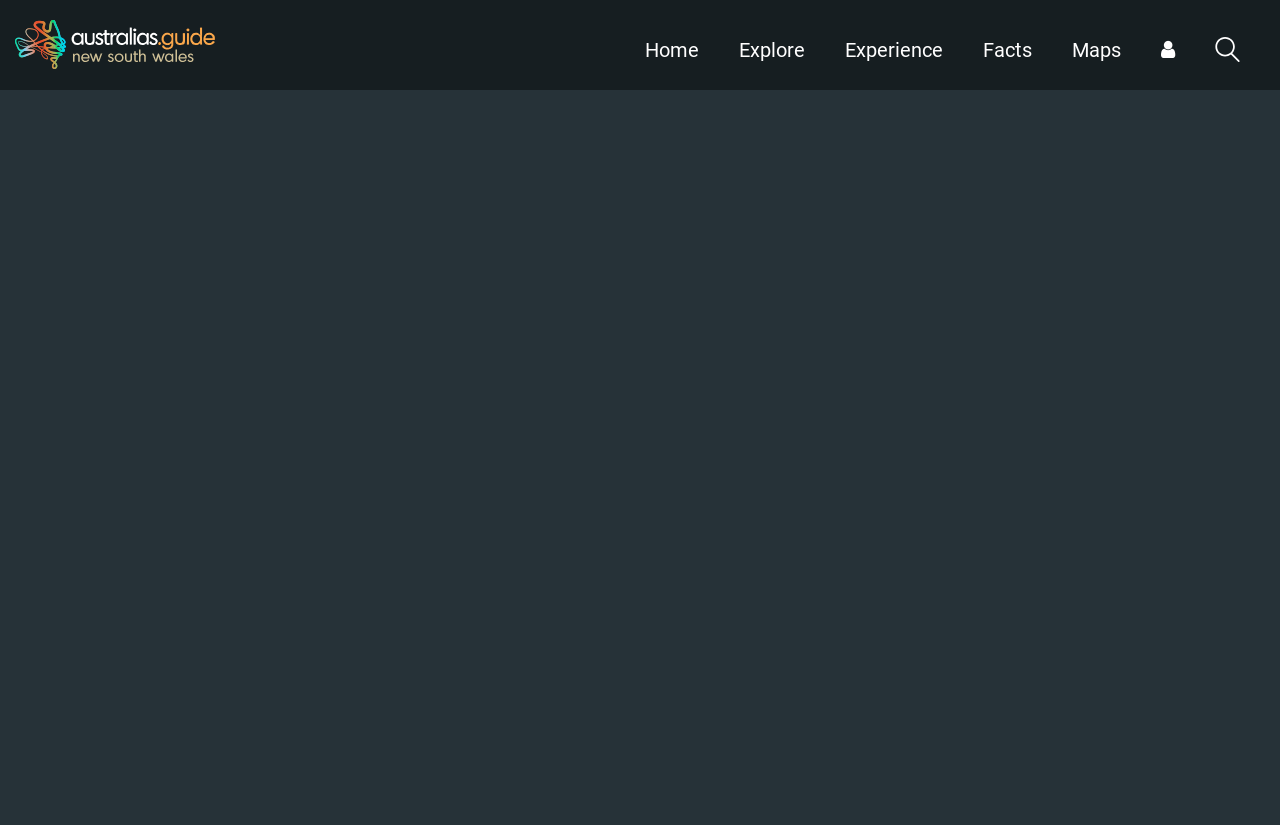Please identify the bounding box coordinates of the clickable element to fulfill the following instruction: "View the Explore page". The coordinates should be four float numbers between 0 and 1, i.e., [left, top, right, bottom].

[0.577, 0.0, 0.629, 0.109]